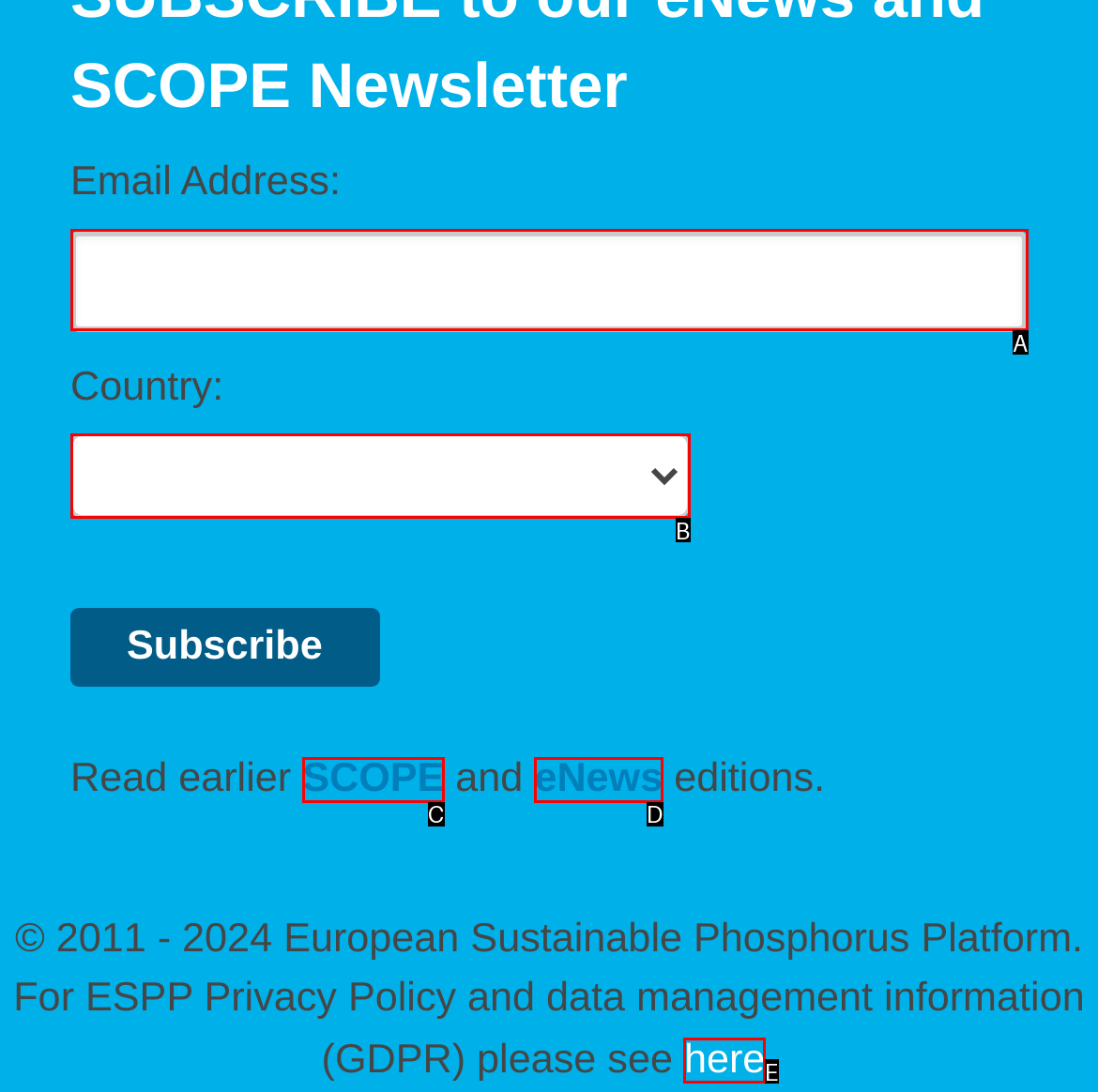Determine the UI element that matches the description: parent_node: Email Address: name="EMAIL"
Answer with the letter from the given choices.

A